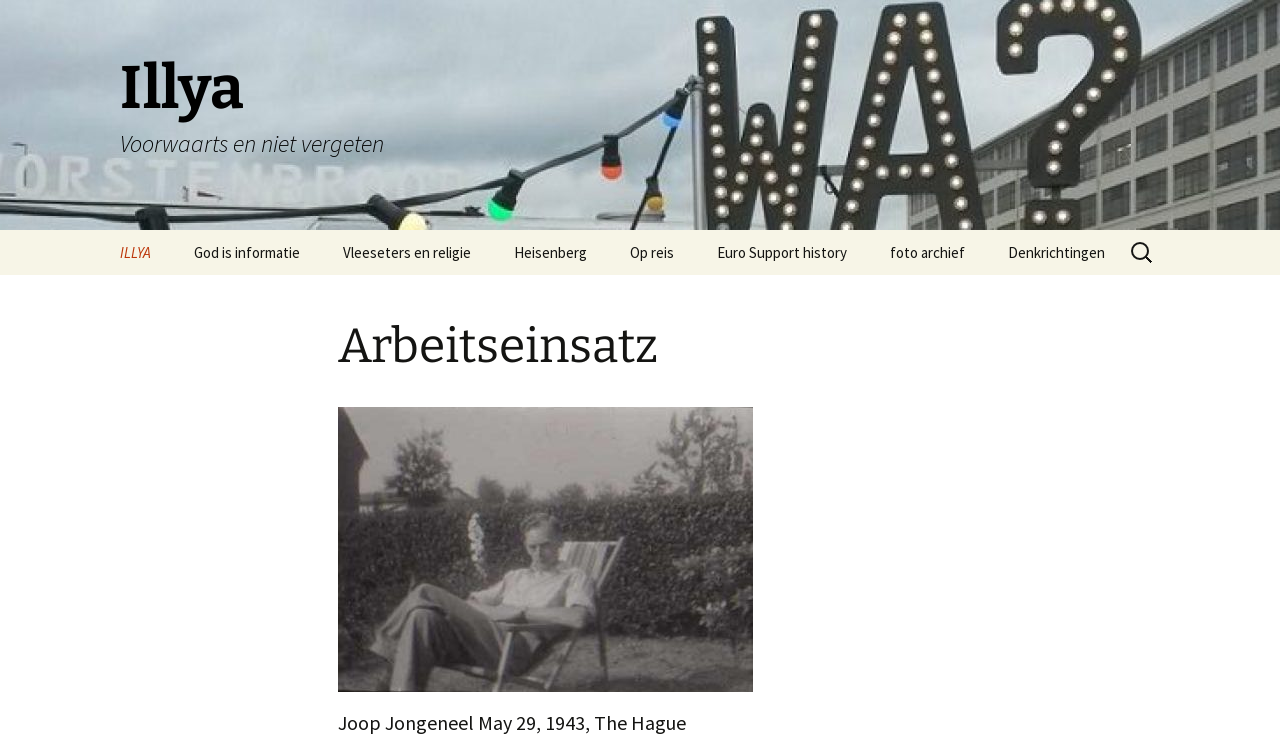Find the bounding box coordinates for the area that should be clicked to accomplish the instruction: "Click on the link to Euro Support".

[0.234, 0.553, 0.391, 0.614]